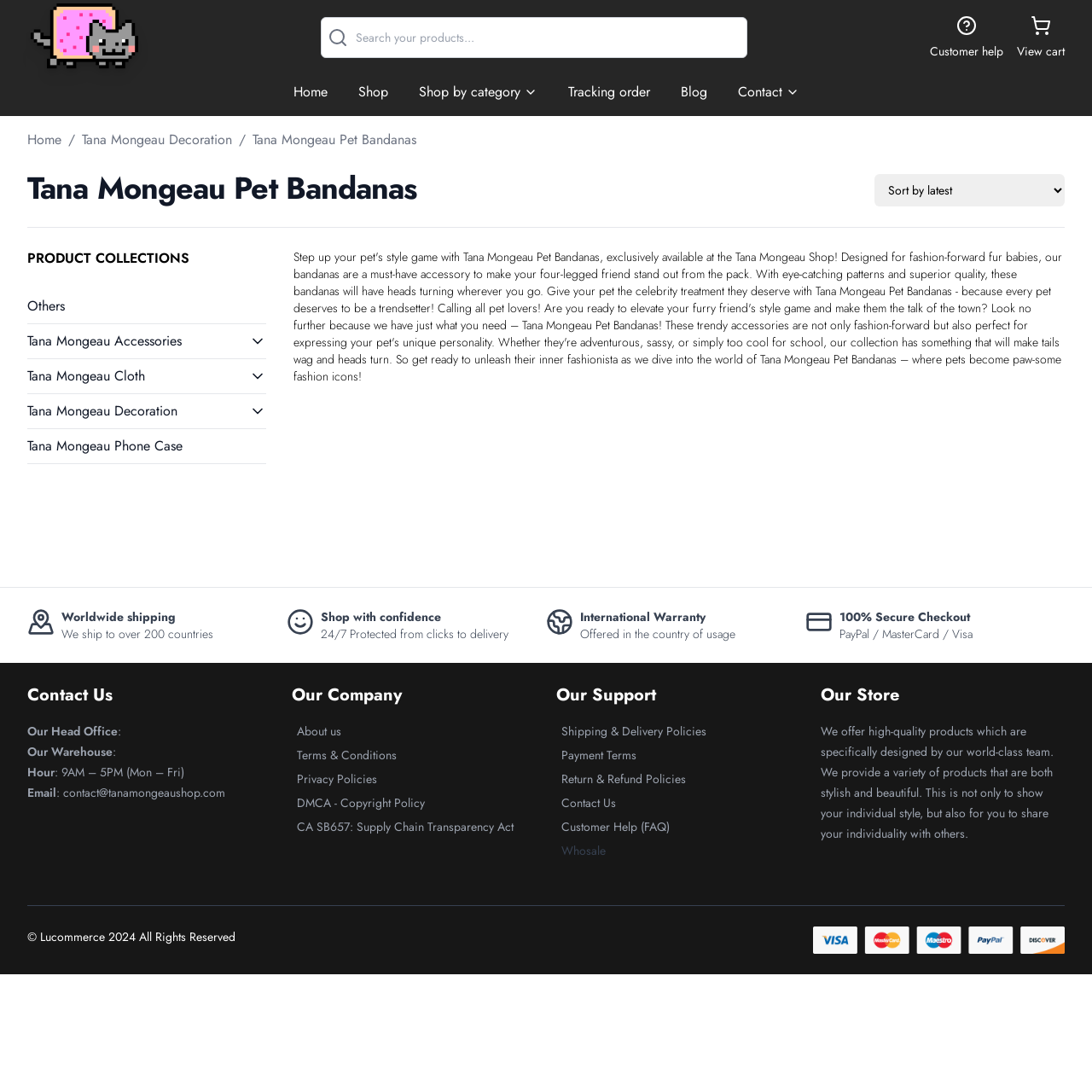Determine the bounding box coordinates of the clickable area required to perform the following instruction: "Search for products". The coordinates should be represented as four float numbers between 0 and 1: [left, top, right, bottom].

[0.294, 0.016, 0.684, 0.053]